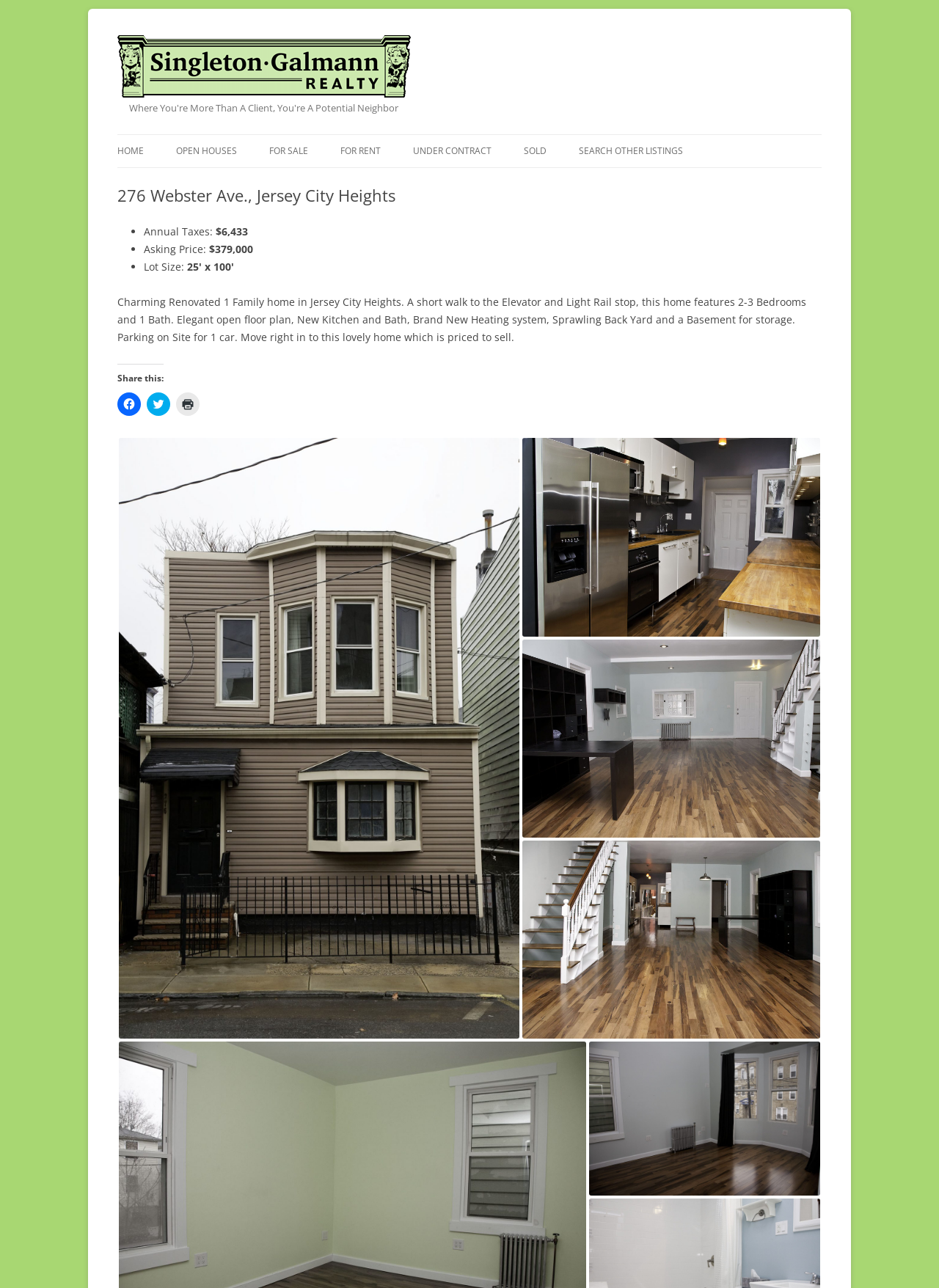Can you find and provide the main heading text of this webpage?

Singleton Galmann Realty